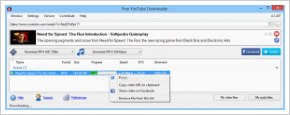Please provide a comprehensive answer to the question below using the information from the image: What is the purpose of the dropdown menu?

Upon examining the interface elements, I notice a dropdown menu that allows users to select the desired video format for downloading, providing flexibility and customization options for managing YouTube content offline.